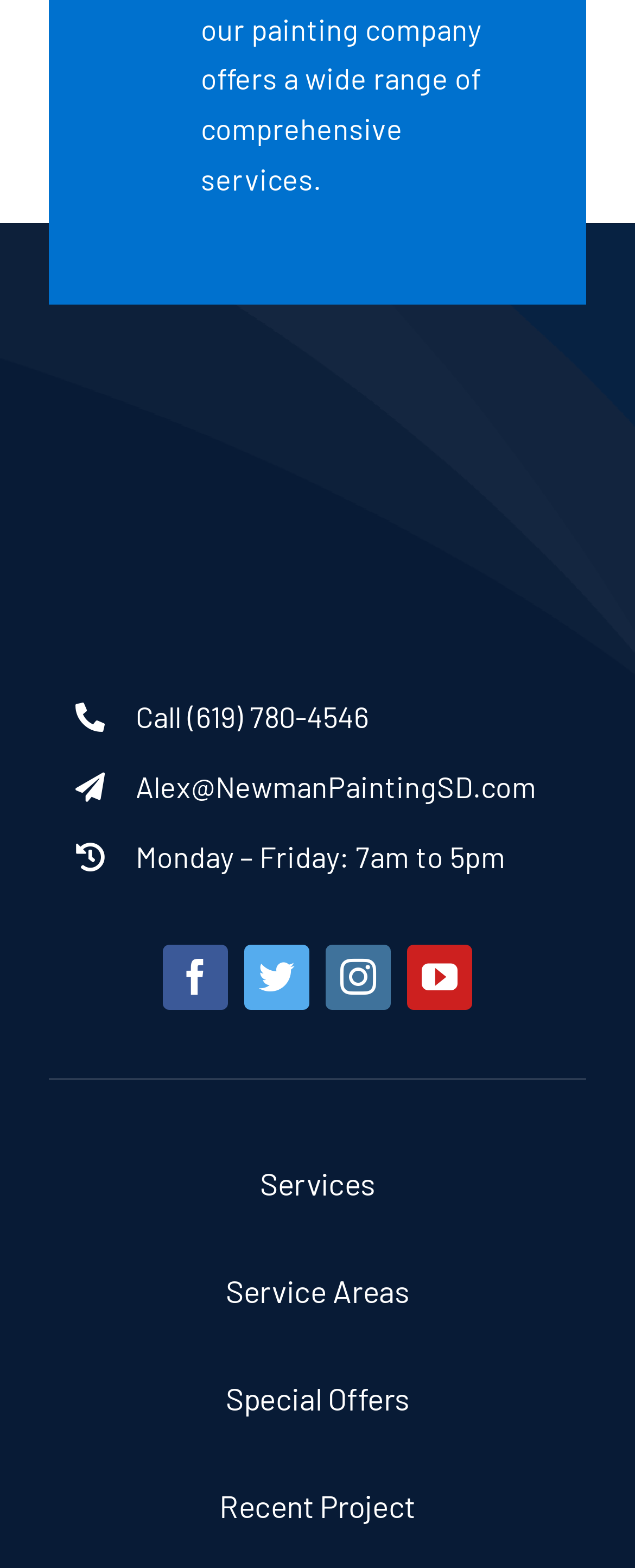Given the description Special Offers, predict the bounding box coordinates of the UI element. Ensure the coordinates are in the format (top-left x, top-left y, bottom-right x, bottom-right y) and all values are between 0 and 1.

[0.077, 0.859, 0.923, 0.926]